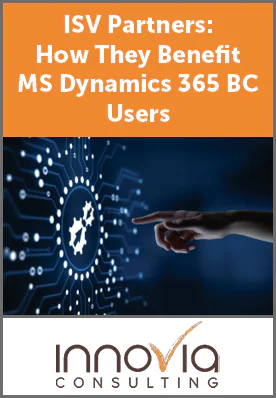Use a single word or phrase to answer the question:
What is the logo prominently featured in the lower part?

Innovia Consulting